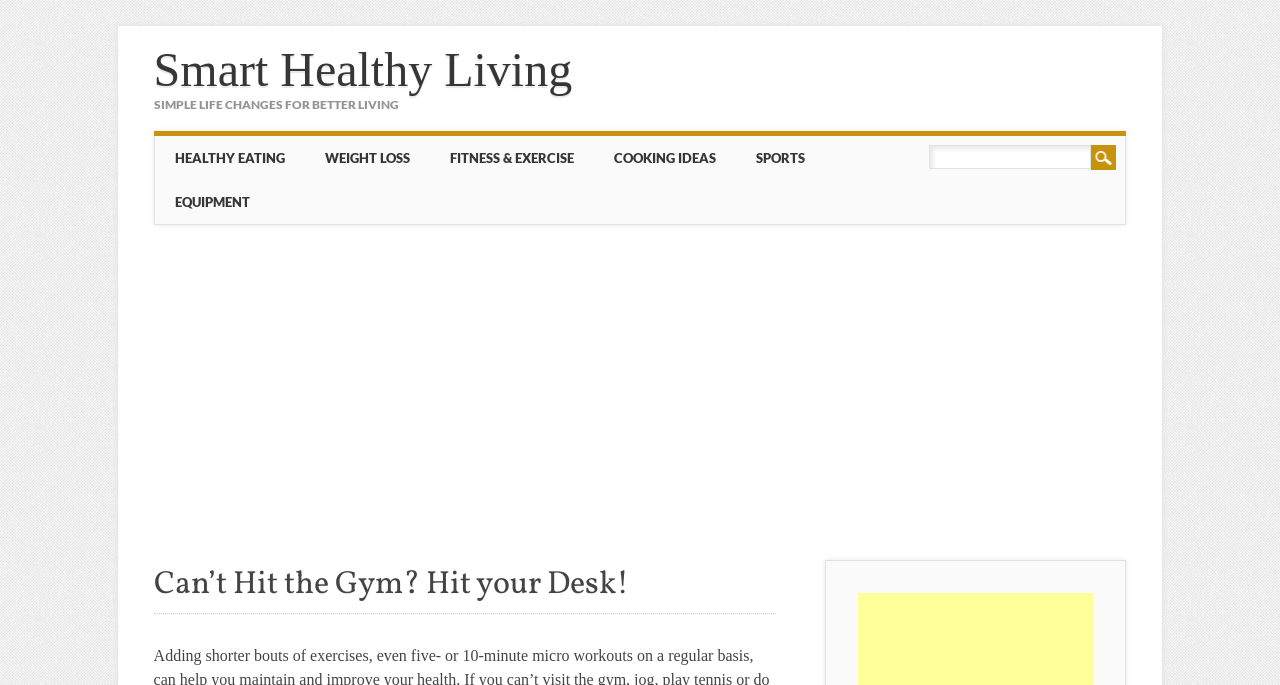Locate the bounding box coordinates of the clickable element to fulfill the following instruction: "Click on FITNESS & EXERCISE". Provide the coordinates as four float numbers between 0 and 1 in the format [left, top, right, bottom].

[0.336, 0.198, 0.464, 0.262]